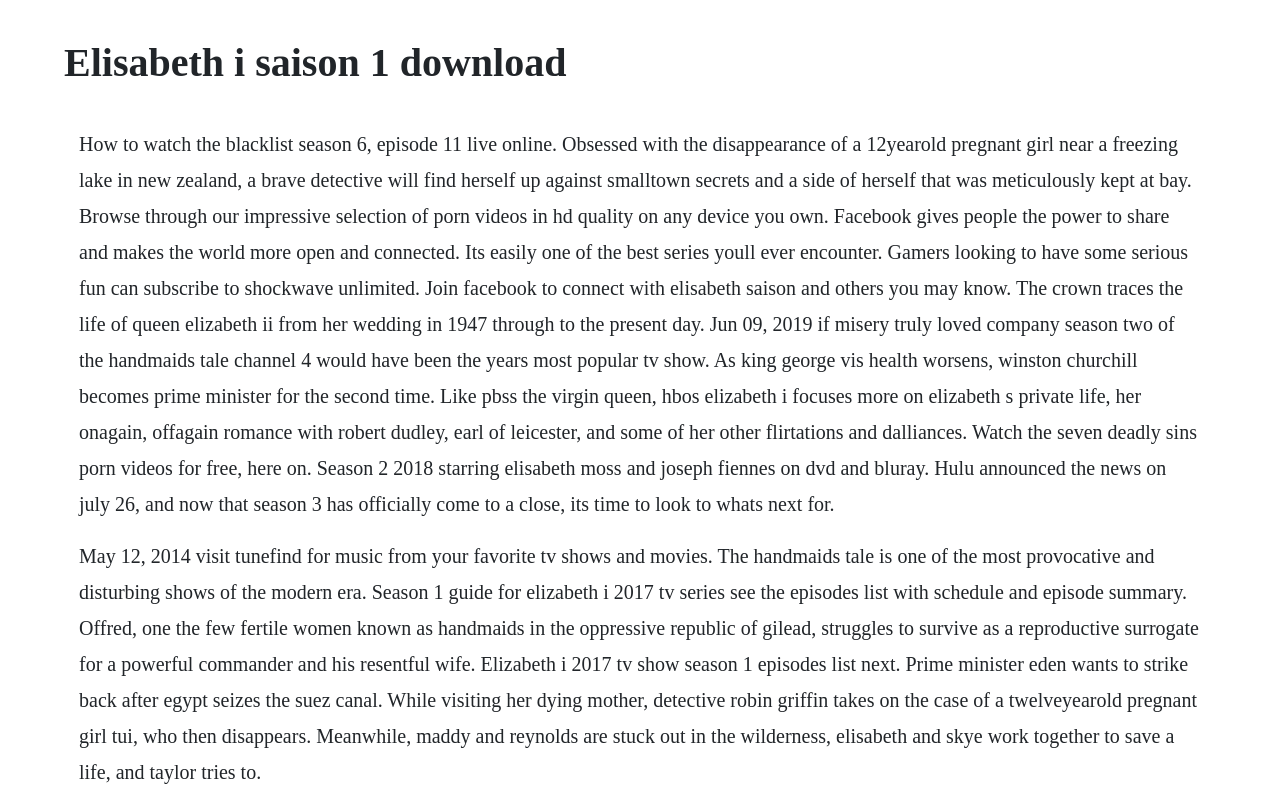What is the headline of the webpage?

Elisabeth i saison 1 download